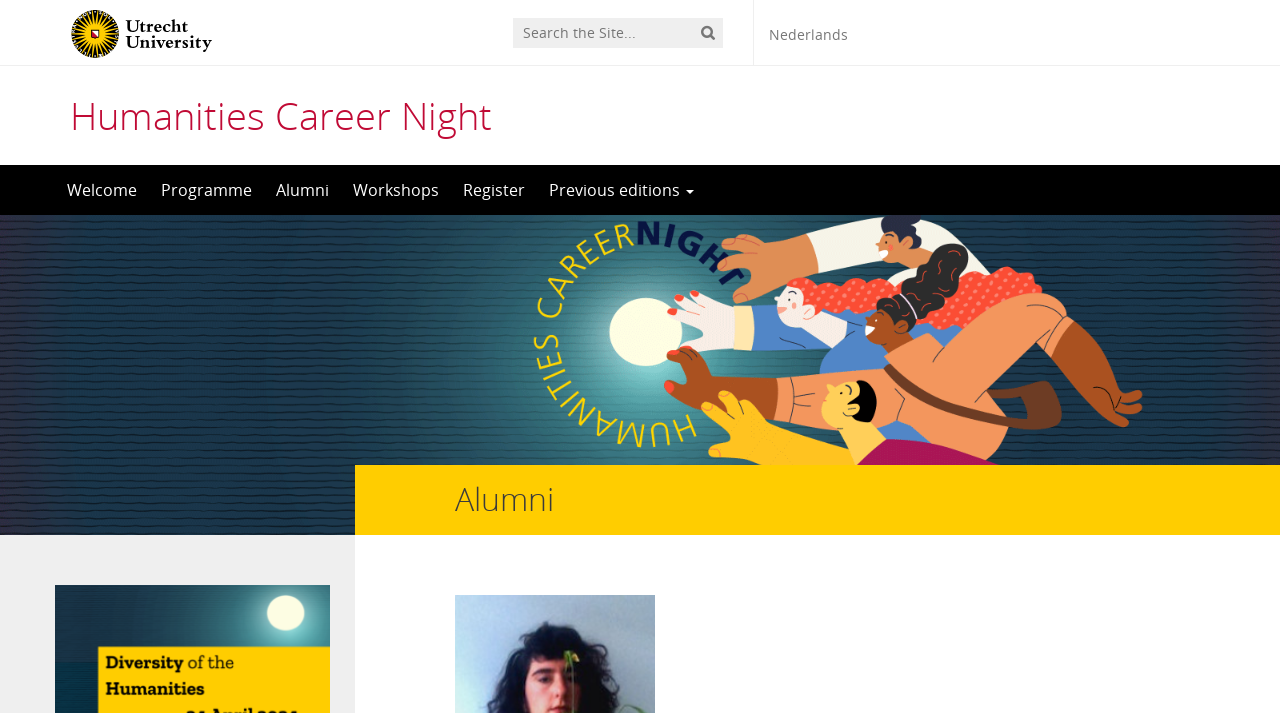What is the name of the university logo? Examine the screenshot and reply using just one word or a brief phrase.

Utrecht University